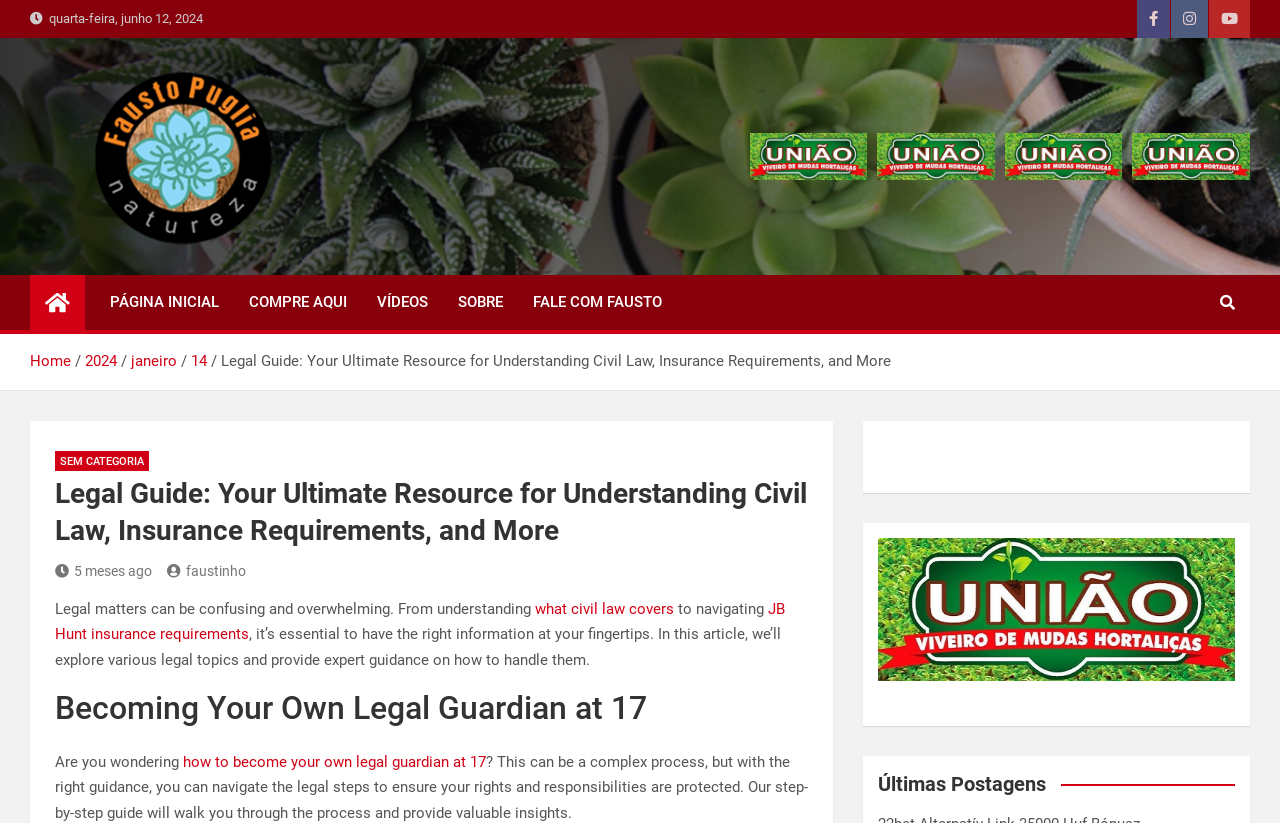Given the content of the image, can you provide a detailed answer to the question?
What is the title of the last section on the webpage?

I found the title of the last section by looking at the heading element at the bottom of the webpage. The heading element has the text 'Últimas Postagens', which suggests that this is the title of the last section on the webpage.